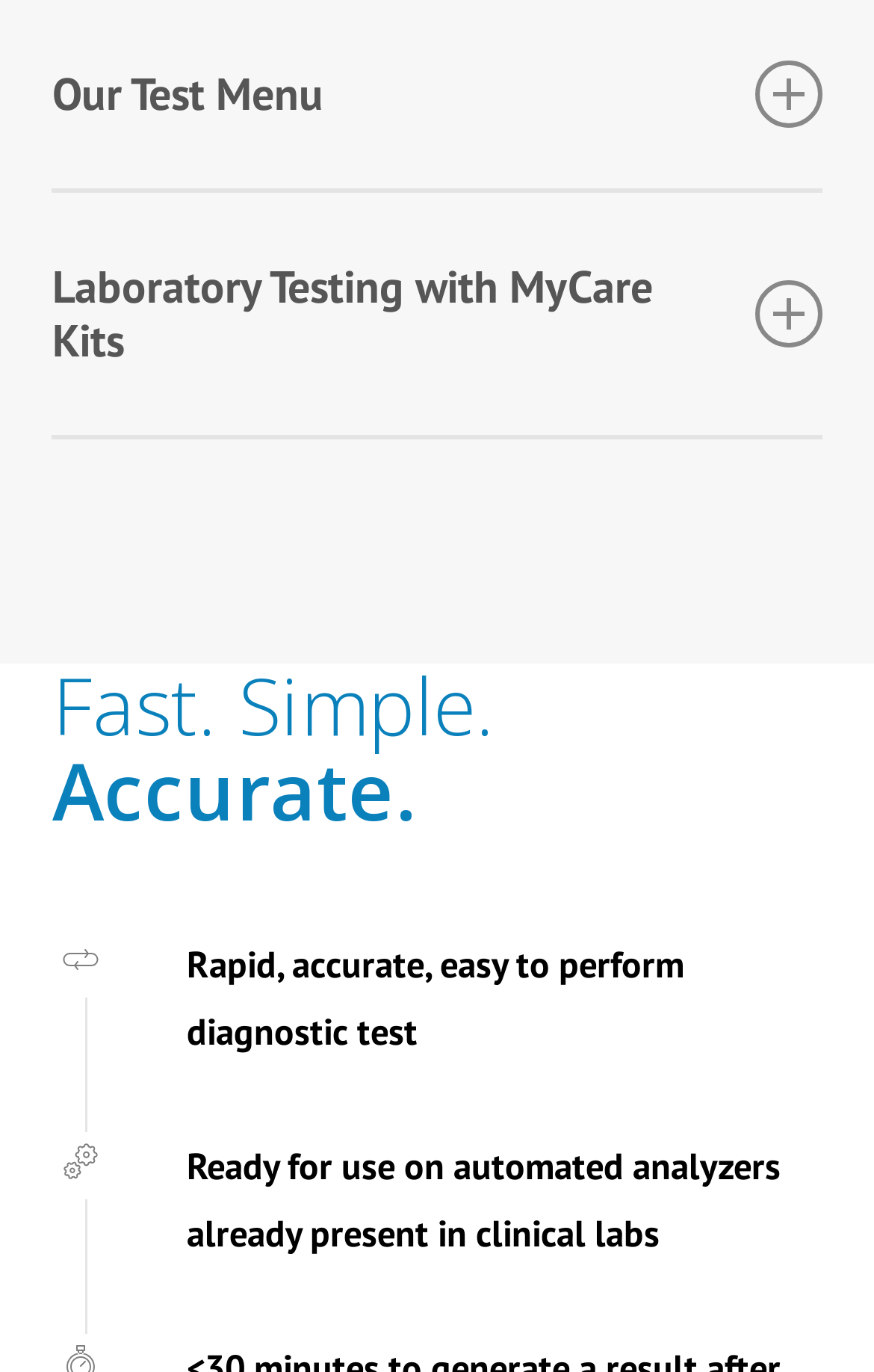What is the first assay available in the USA for MyCare Laboratory Kits?
Please provide an in-depth and detailed response to the question.

The first assay available in the USA for MyCare Laboratory Kits can be found by looking at the list of assays, which starts with a list marker '•' followed by the text 'Clozapine'.